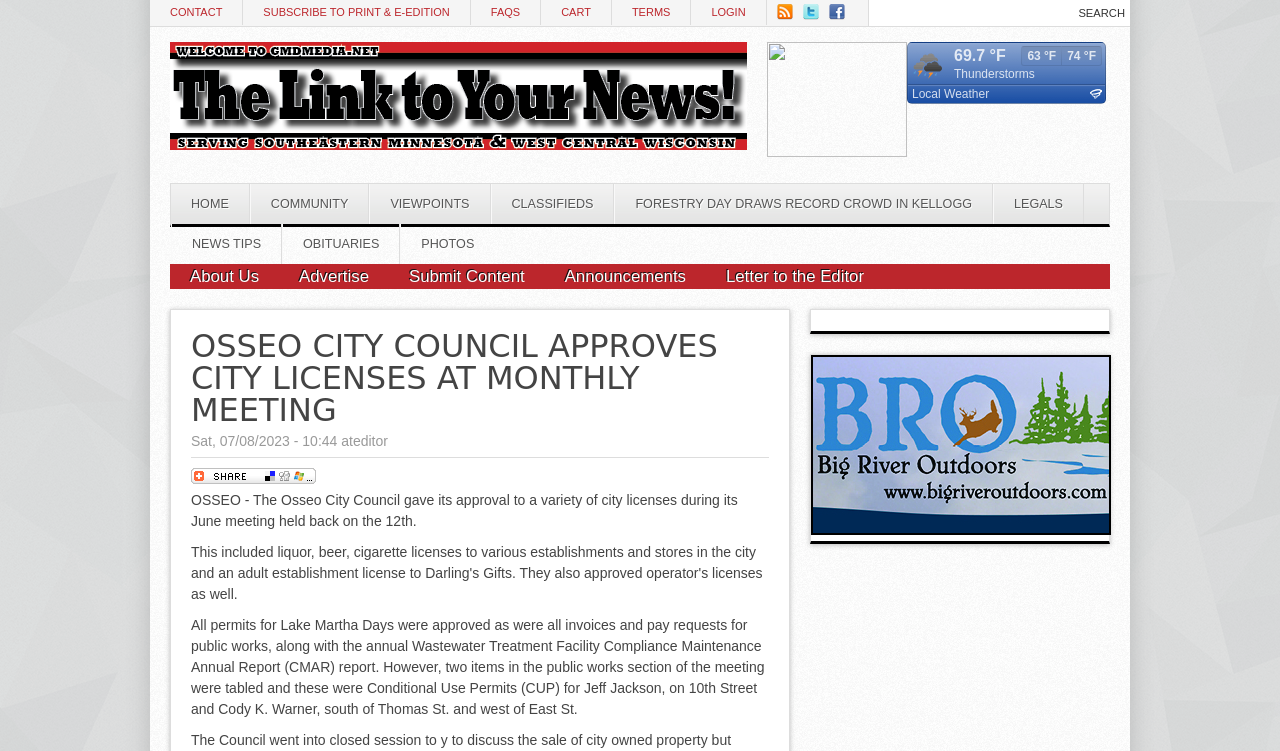What is the name of the city council mentioned in the article?
Refer to the screenshot and respond with a concise word or phrase.

Osseo City Council